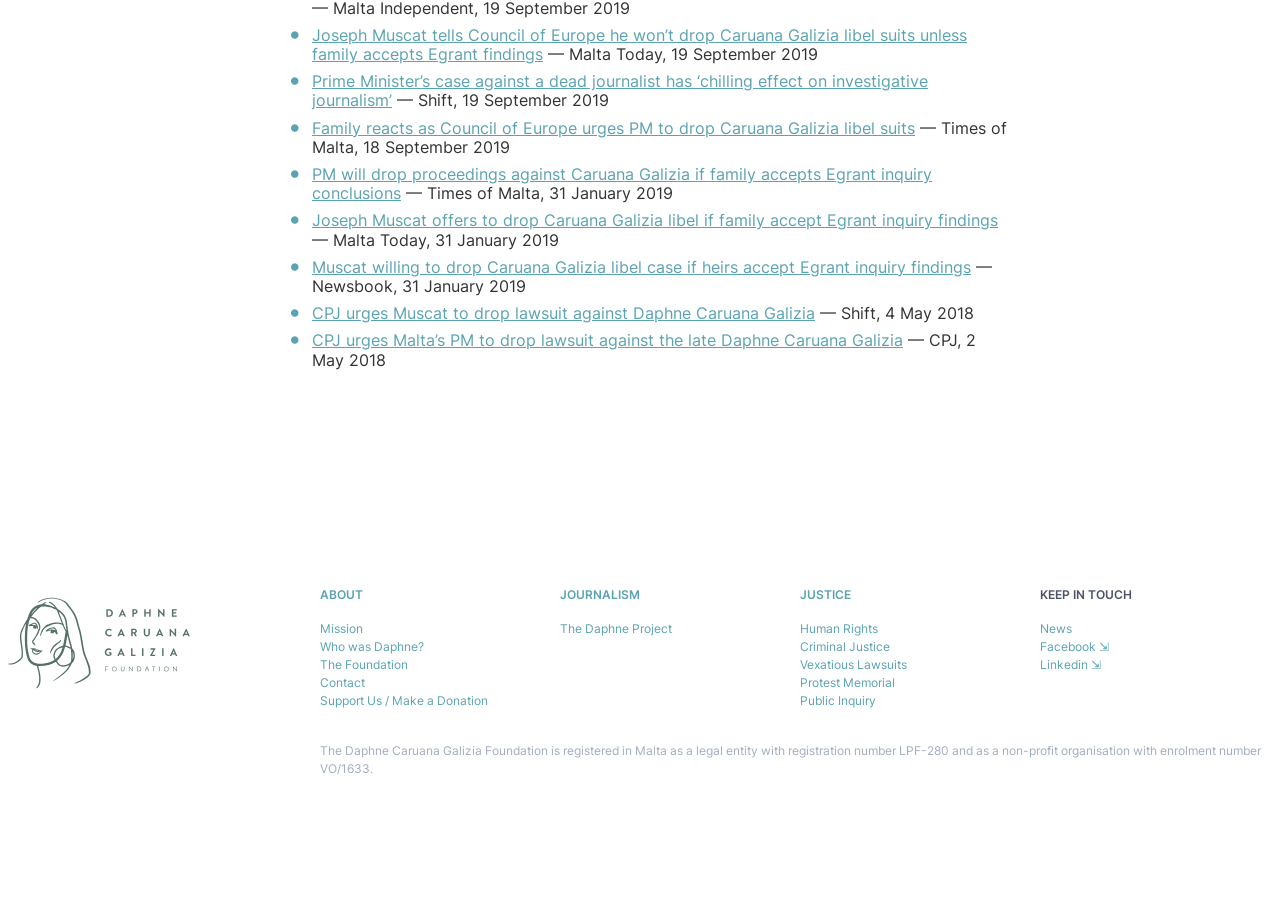Respond concisely with one word or phrase to the following query:
What is the registration number of the foundation?

LPF-280